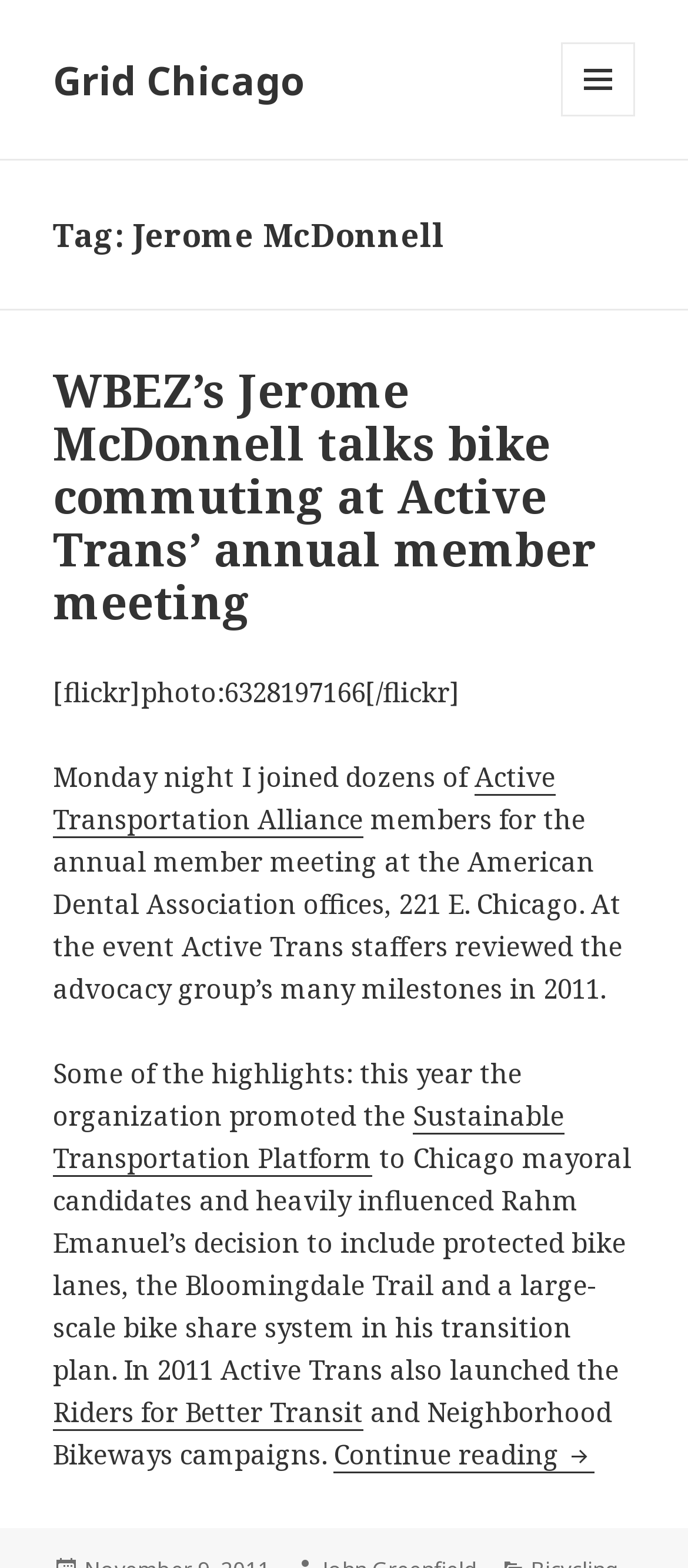Craft a detailed narrative of the webpage's structure and content.

The webpage is about Jerome McDonnell, with a focus on his talk about bike commuting at Active Trans' annual member meeting. At the top left, there is a link to "Grid Chicago". On the top right, there is a button labeled "MENU AND WIDGETS" that is not expanded. 

Below the top section, there is a header section that spans the entire width of the page. Within this section, there is a heading that reads "Tag: Jerome McDonnell" on the left, followed by another header section that takes up the rest of the width. 

Inside the second header section, there is a heading that summarizes the main content of the page, which is about Jerome McDonnell's talk at Active Trans' annual member meeting. Below this heading, there is a link to the same article, followed by a Flickr photo caption and a block of text that describes the event. 

The text block is divided into several paragraphs, with links to "Active Transportation Alliance", "Sustainable Transportation Platform", and "Riders for Better Transit" scattered throughout. The text describes the event, including the milestones achieved by Active Trans in 2011, such as promoting the Sustainable Transportation Platform to Chicago mayoral candidates and influencing Rahm Emanuel's decision to include protected bike lanes and a bike share system in his transition plan. 

At the bottom of the page, there is a link to continue reading the article, labeled "Continue reading WBEZ’s Jerome McDonnell talks bike commuting at Active Trans’ annual member meeting".